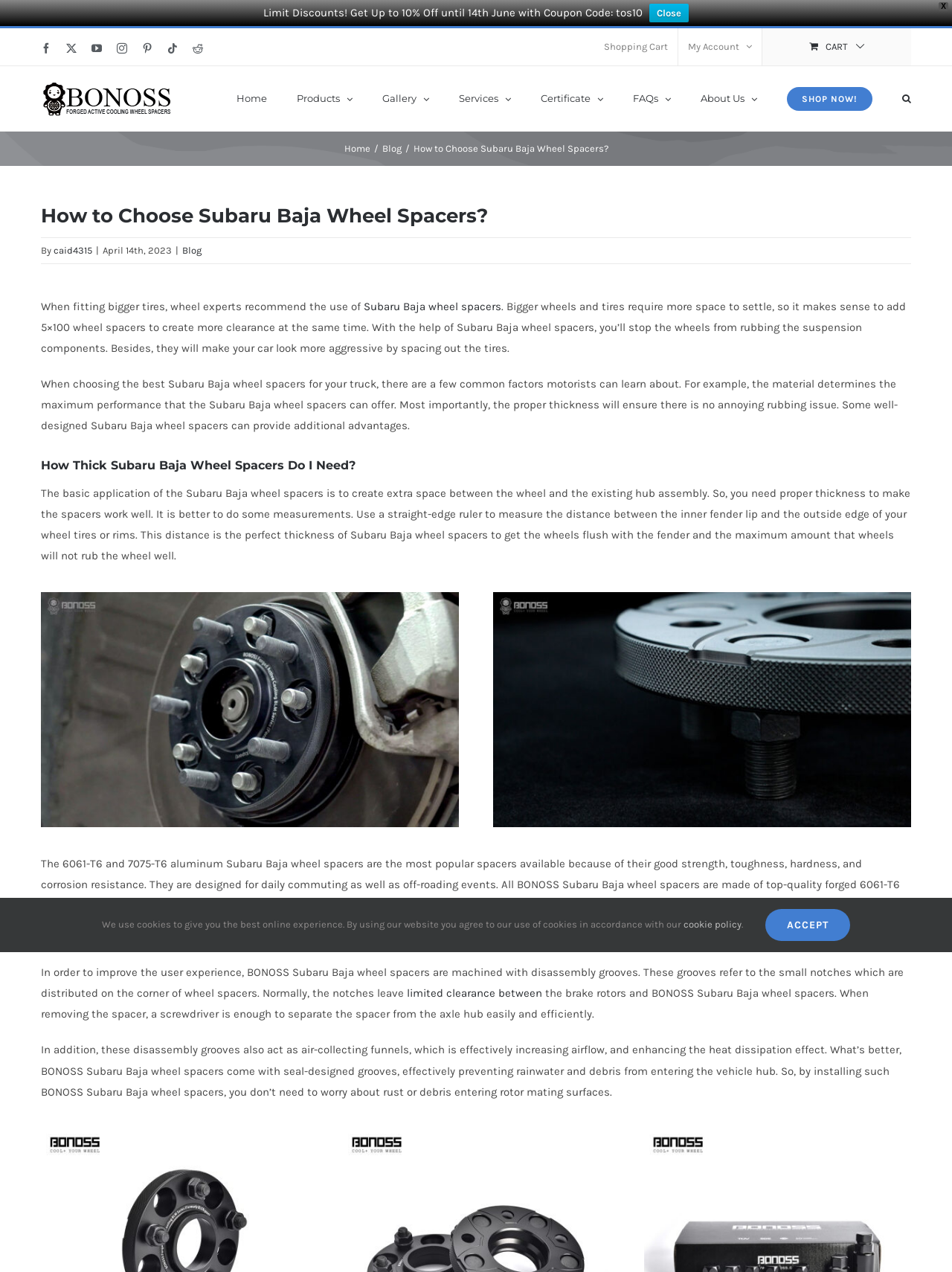Please specify the bounding box coordinates of the clickable region to carry out the following instruction: "View shopping cart". The coordinates should be four float numbers between 0 and 1, in the format [left, top, right, bottom].

[0.801, 0.022, 0.957, 0.051]